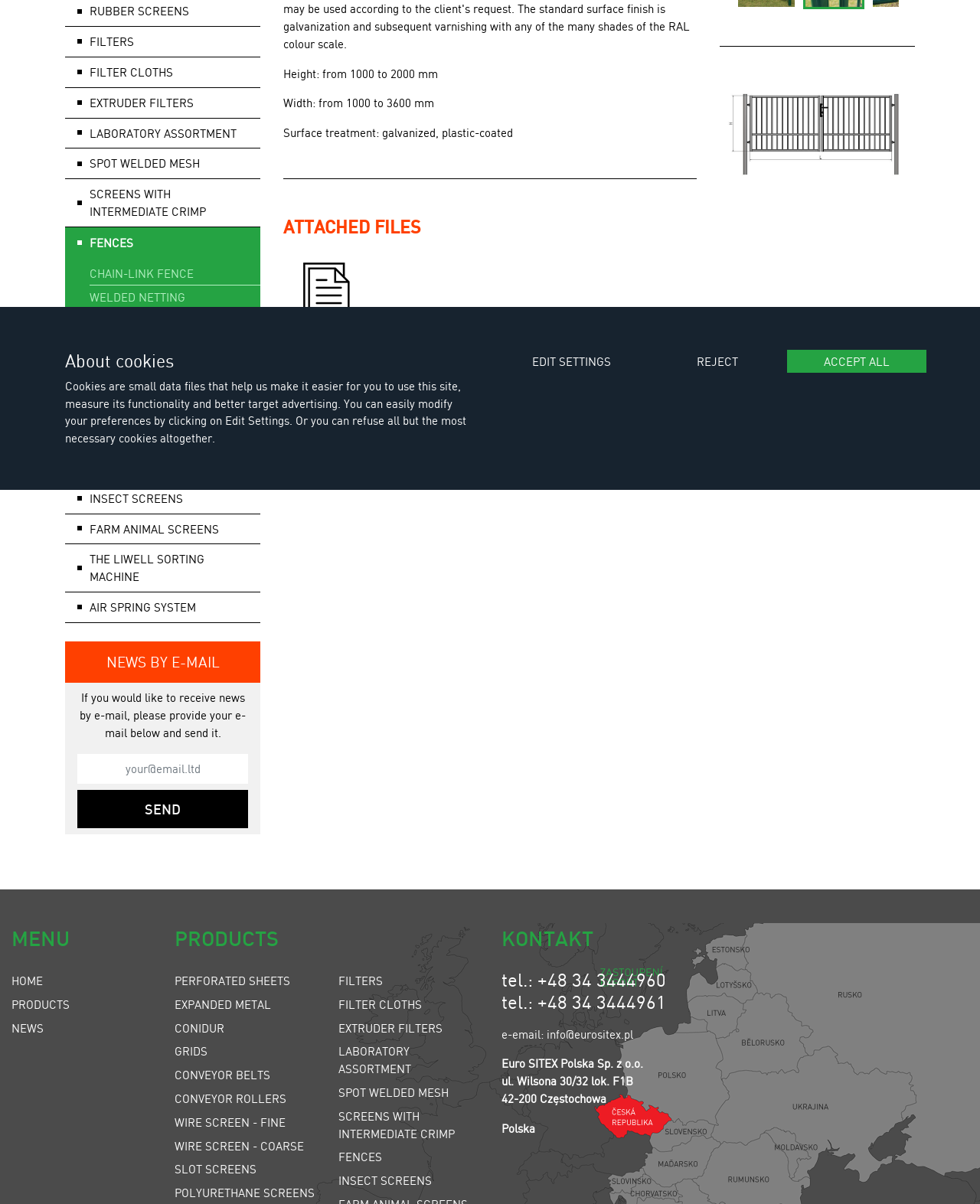Determine the bounding box coordinates in the format (top-left x, top-left y, bottom-right x, bottom-right y). Ensure all values are floating point numbers between 0 and 1. Identify the bounding box of the UI element described by: Conveyor Belts

[0.178, 0.886, 0.276, 0.899]